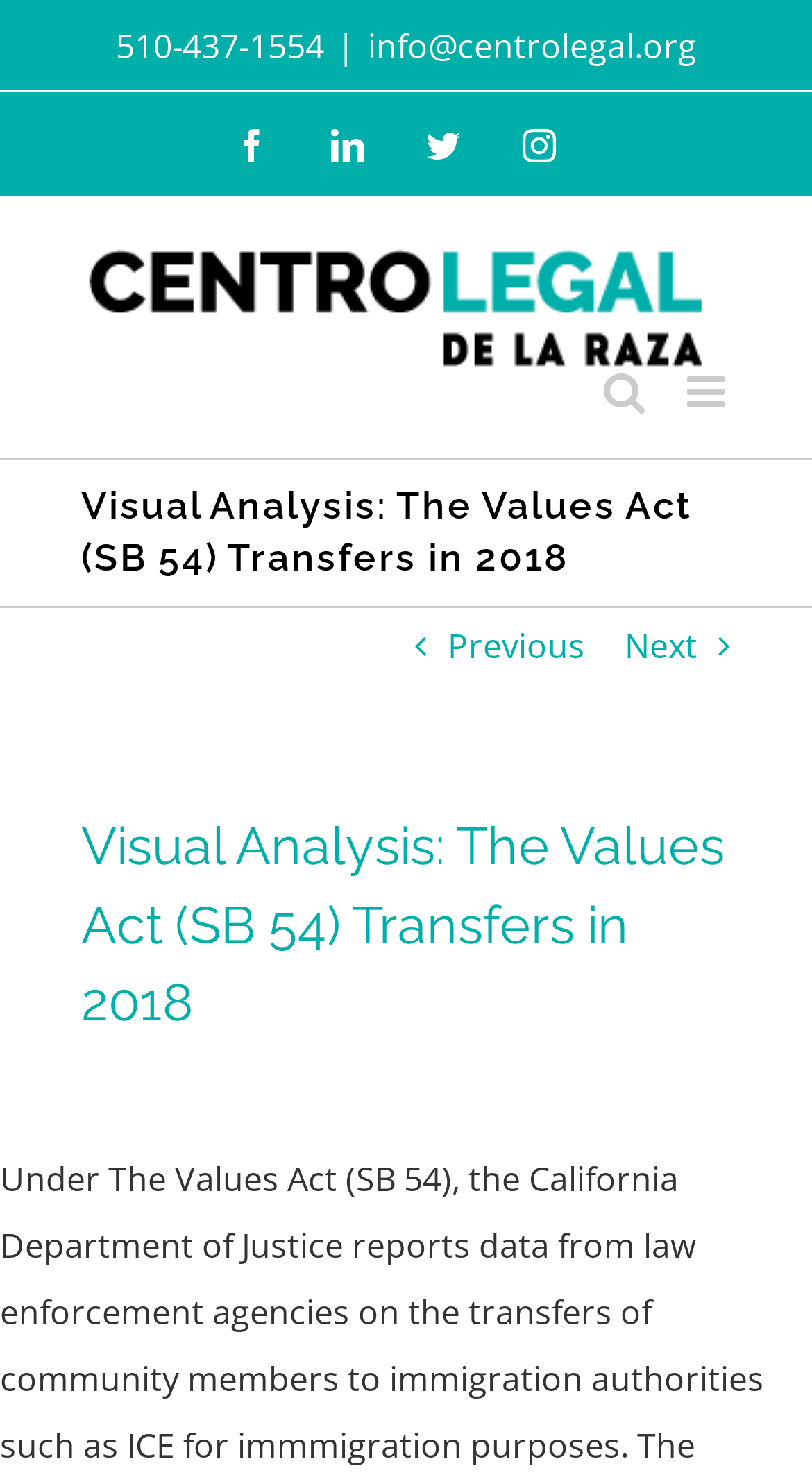Find the bounding box coordinates of the area to click in order to follow the instruction: "Go to previous page".

[0.551, 0.414, 0.721, 0.462]